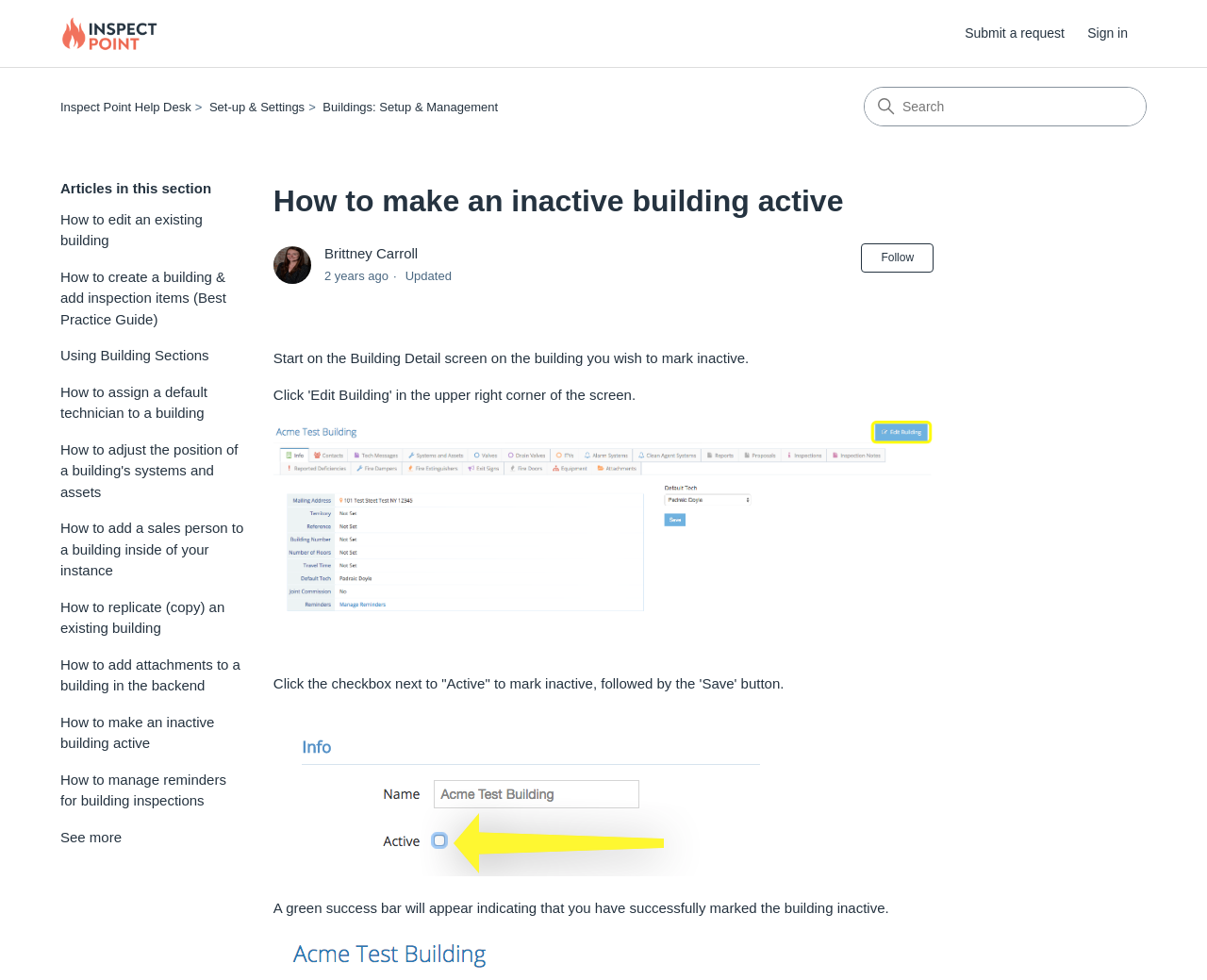What is the current page about?
Please use the image to deliver a detailed and complete answer.

Based on the webpage content, it appears that the current page is providing instructions on how to make an inactive building active. The page title, 'How to make an inactive building active', and the step-by-step guide provided on the page support this conclusion.